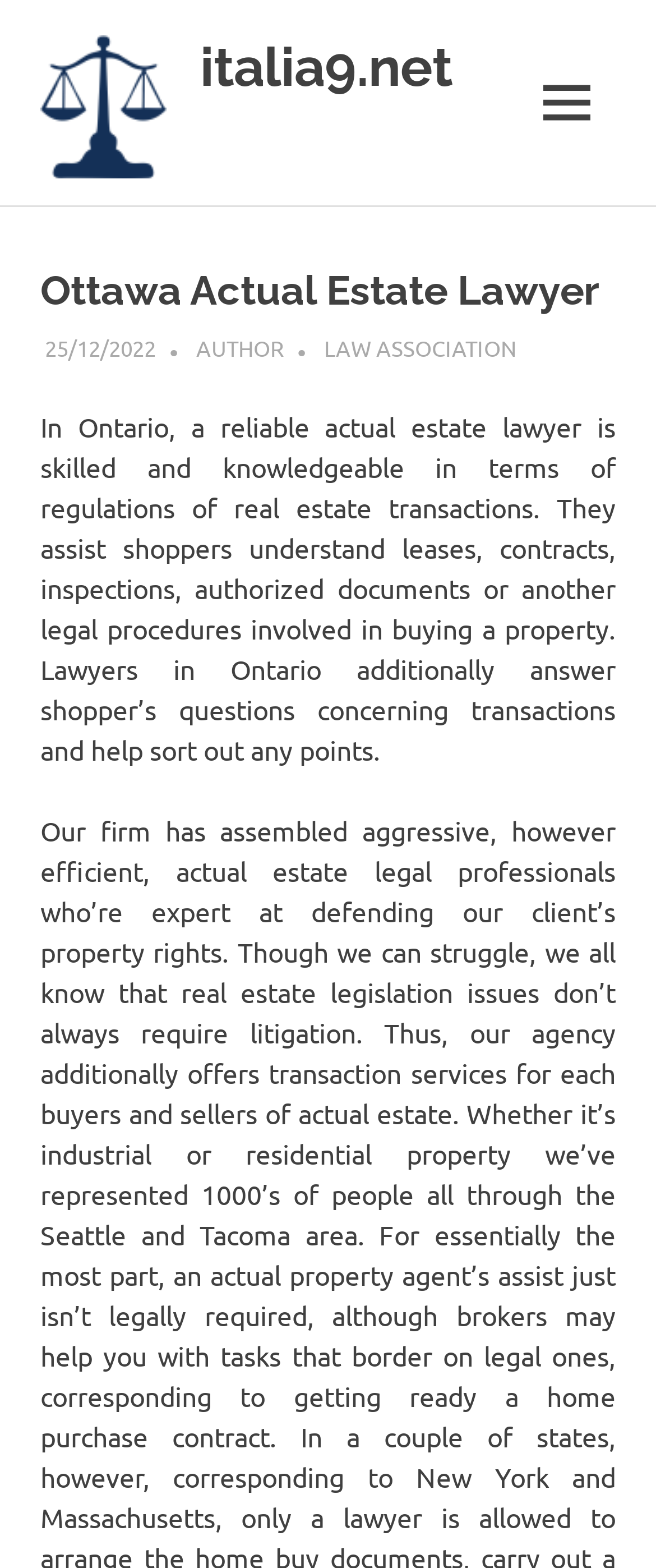Detail the various sections and features of the webpage.

The webpage is about an Ottawa actual estate lawyer. At the top left, there is a link to italia9.net, accompanied by an image with the same name. To the right of these elements, there is another link to italia9.net. Below these links, there is a static text "Deeper Understanding. Better Solutions". 

On the top right, there is a button labeled "MENU" which, when expanded, controls the primary menu. The primary menu is headed by a header "Ottawa Actual Estate Lawyer" and contains three links: "25/12/2022", "AUTHOR", and "LAW ASSOCIATION". 

Below the header, there is a block of static text that describes the role of an actual estate lawyer in Ontario, including their skills, knowledge, and responsibilities in assisting clients with real estate transactions.